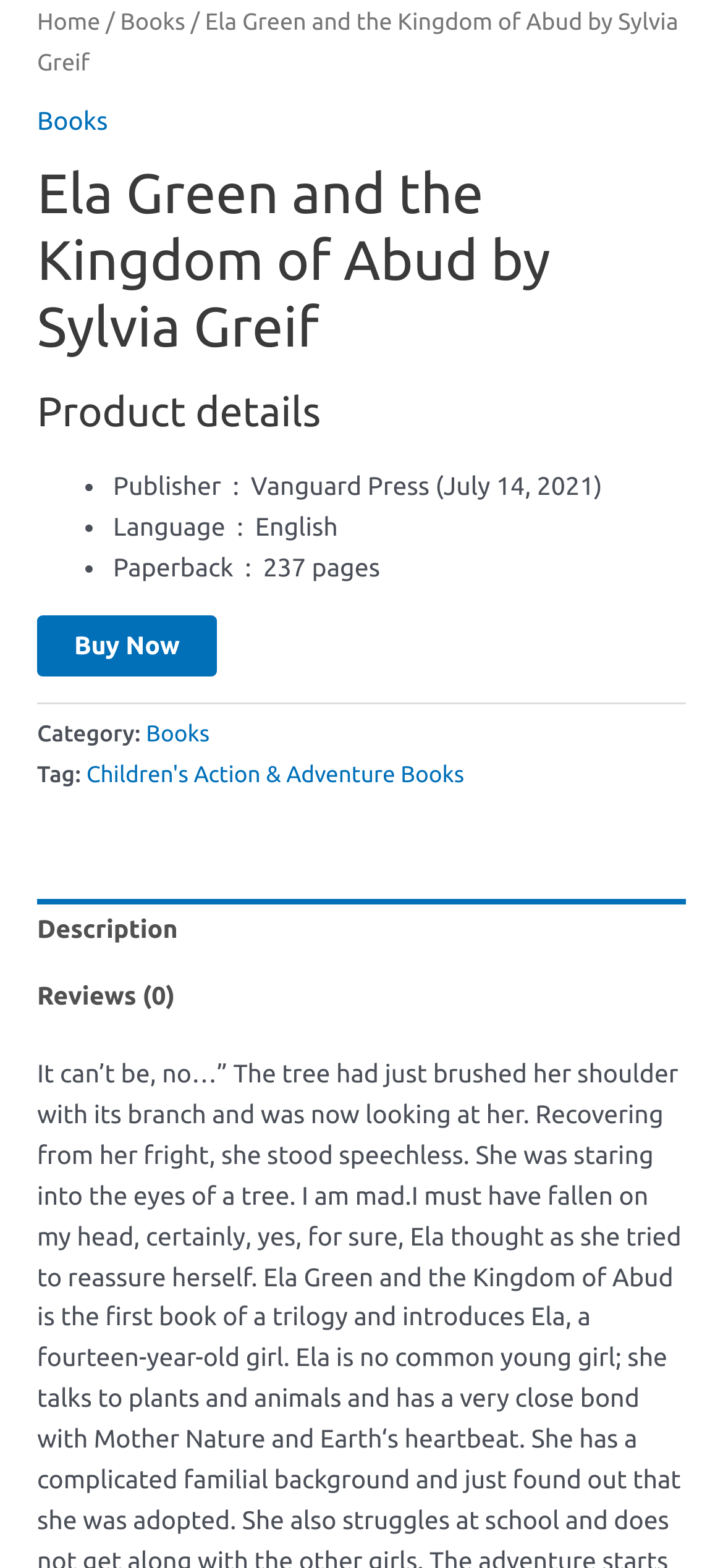What is the publisher of the book?
Based on the image, provide a one-word or brief-phrase response.

Vanguard Press